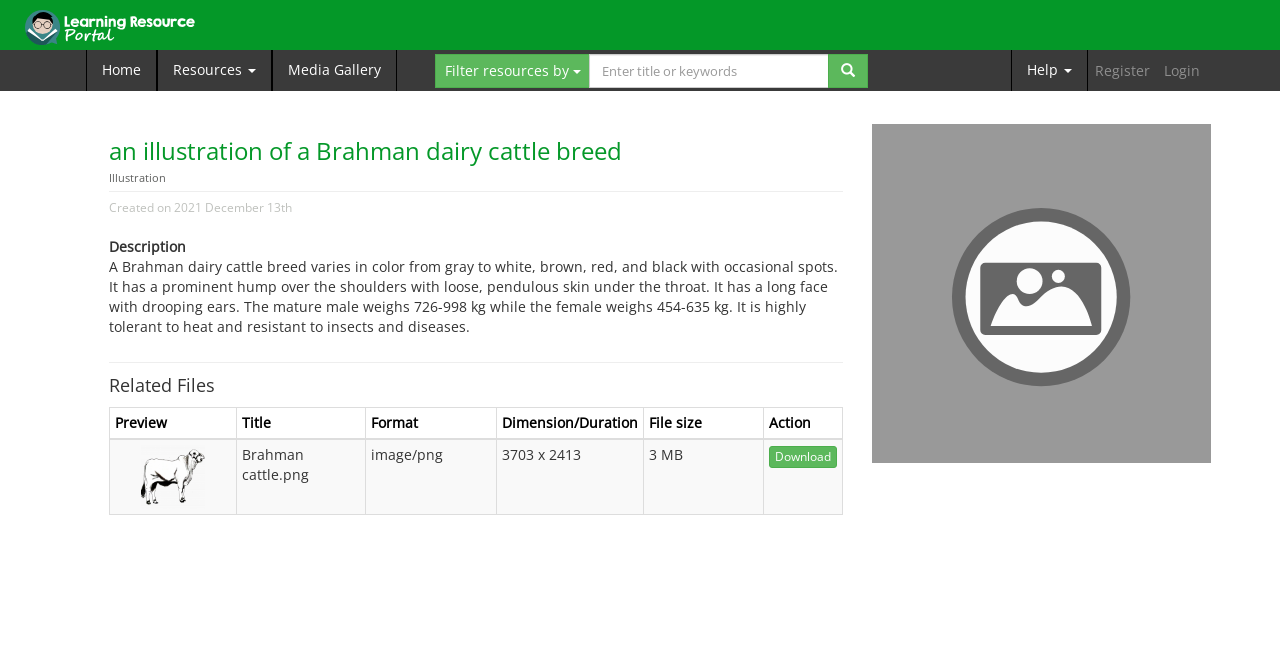Describe in detail what you see on the webpage.

The webpage is the DepEd Learning Portal, which provides quick access to learning resources. At the top left corner, there is an image of LRMDS, and next to it, there are four links: Home, Resources, Media Gallery, and Help. On the right side, there are two buttons: Register and Login.

Below the top navigation bar, there is a layout table that occupies most of the page. Within this table, there is a button to filter resources, a textbox to enter title or keywords, and a search button. 

On the left side of the page, there is an illustration of a Brahman dairy cattle breed, accompanied by a heading and a static text "Illustration". Below the illustration, there is a separator line, followed by a static text indicating the creation date of the resource. 

Underneath, there is a description list that provides detailed information about the Brahman dairy cattle breed, including its physical characteristics, weight, and tolerance to heat and diseases. 

Further down, there is another separator line, followed by a heading "Related Files" and a table that lists related files. The table has six columns: Preview, Title, Format, Dimension/Duration, File size, and Action. There is one row in the table, which contains an image, a file title, format, dimension, file size, and a download link.

At the bottom right corner of the page, there is another image.